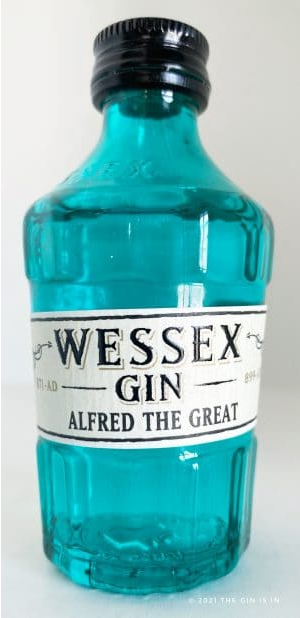Generate an in-depth description of the image you see.

This image features a striking bottle of Wessex Gin, specifically labeled as "Alfred the Great." The bottle is made of a vibrant turquoise glass, capturing attention with its bold color. The design includes a classic label that prominently displays the name "Wessex" at the top, followed by "GIN" in large, clear letters below. The phrase "ALFRED THE GREAT" is featured directly underneath, enhancing the historic aspect associated with the gin's branding. The bottle is capped with a traditional black lid, which complements its vintage-style aesthetic. Overall, this gin, with an alcohol by volume (ABV) of 41.3%, embodies both elegance and a nod to its regional roots in England, highlighting its artisanal craftsmanship amidst a lively presentation.